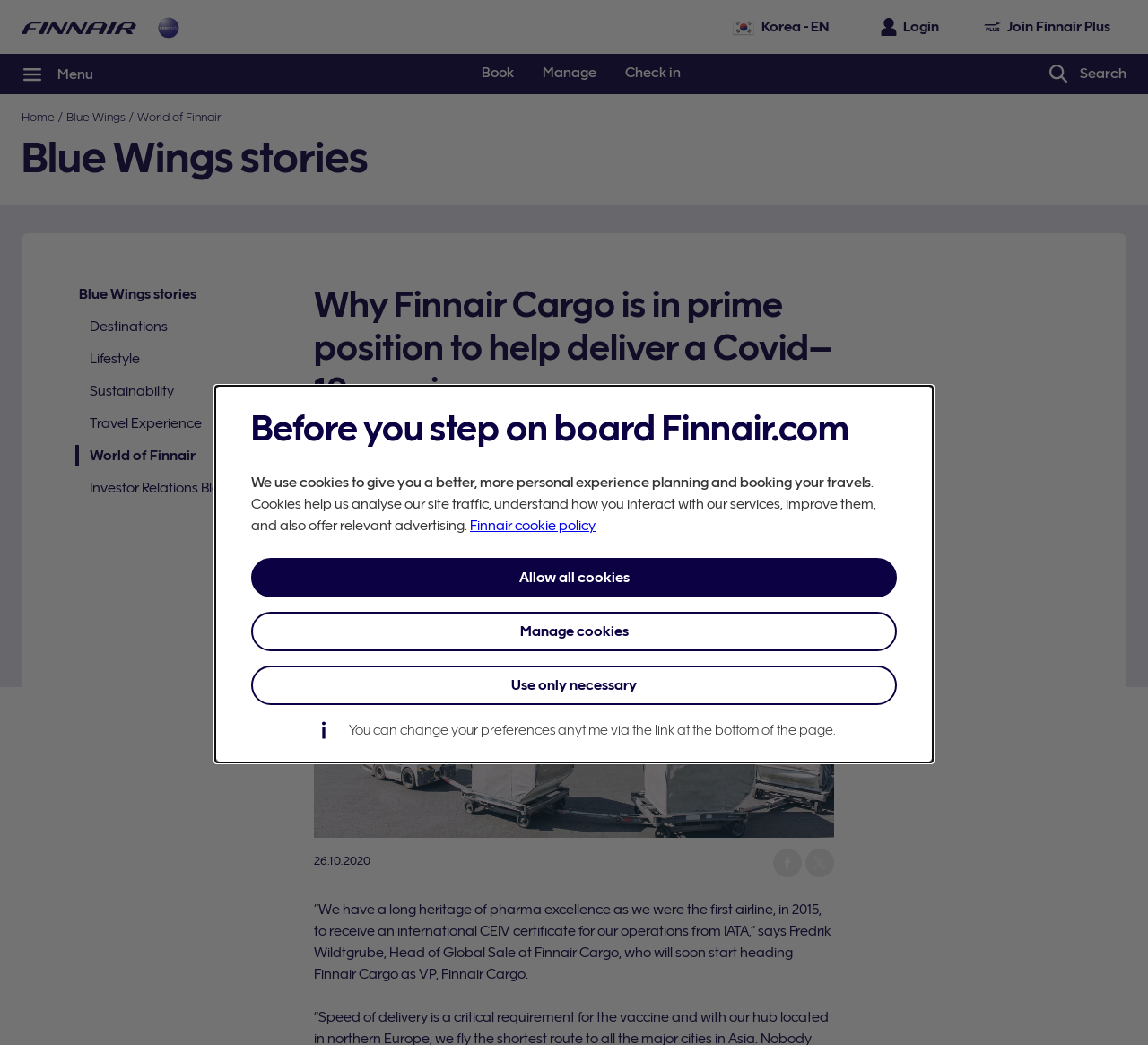Could you specify the bounding box coordinates for the clickable section to complete the following instruction: "Click on the 'Join Finnair Plus' button"?

[0.845, 0.007, 0.981, 0.045]